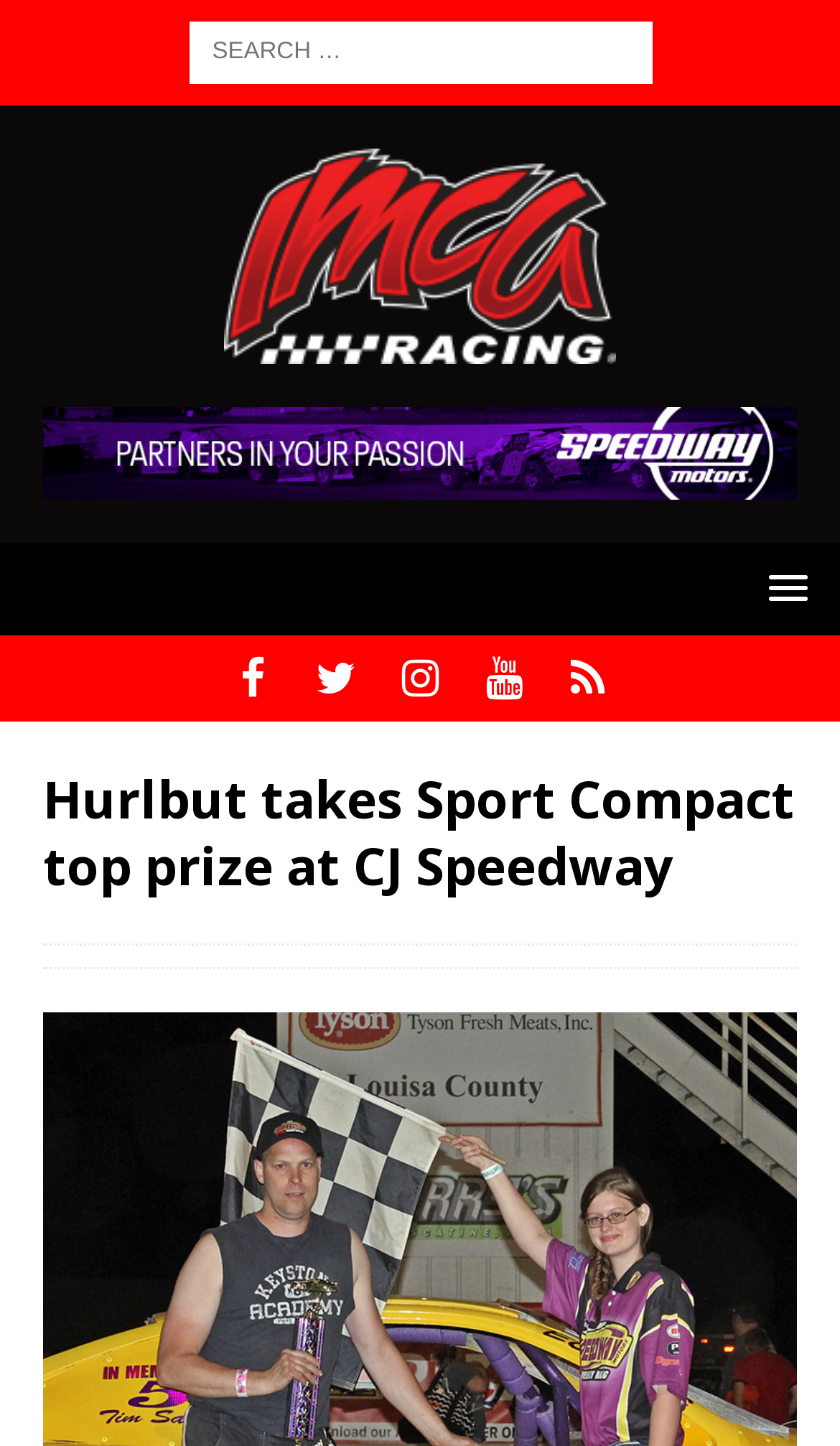Extract the bounding box for the UI element that matches this description: "Twitter".

[0.355, 0.44, 0.445, 0.499]